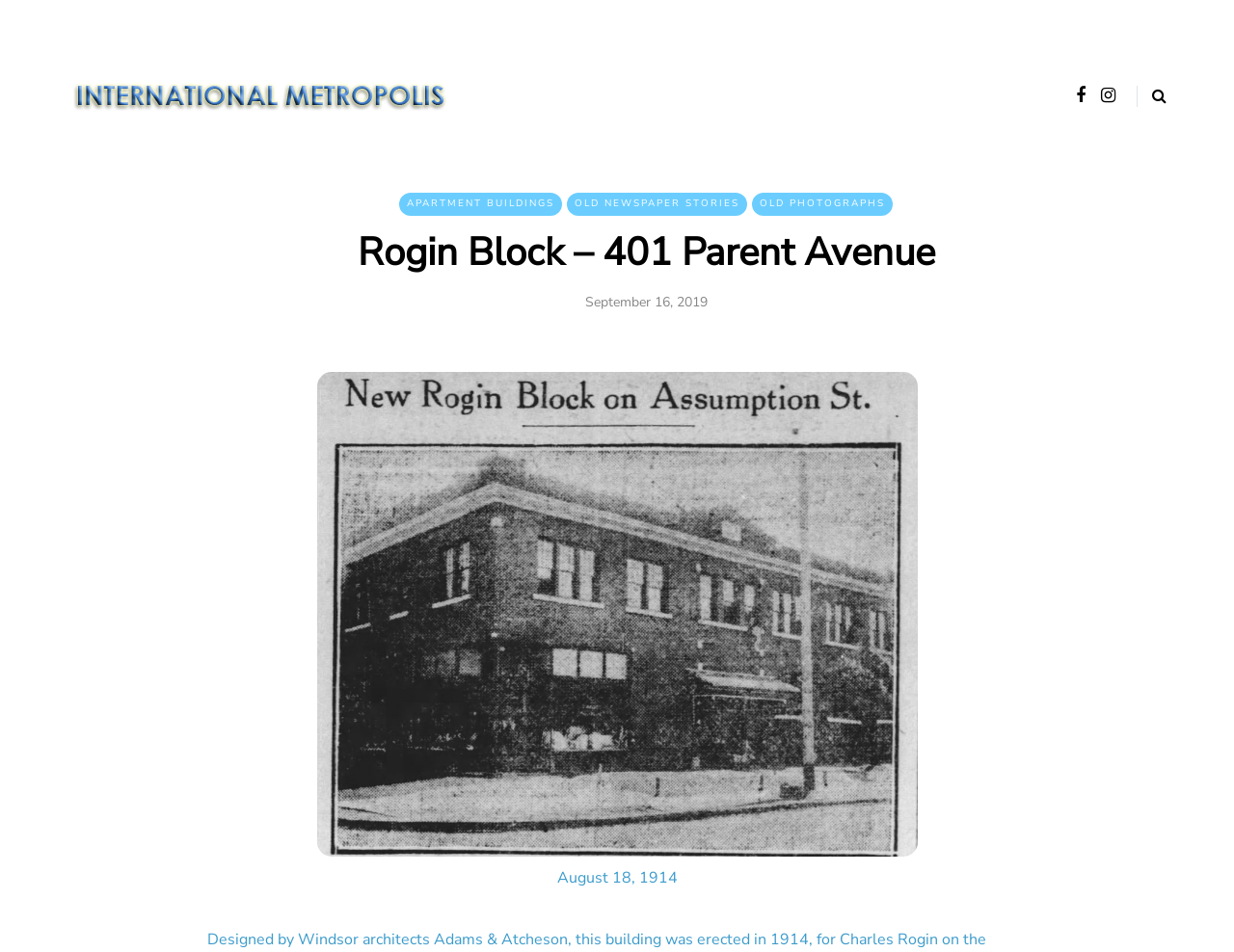Find the main header of the webpage and produce its text content.

Rogin Block – 401 Parent Avenue